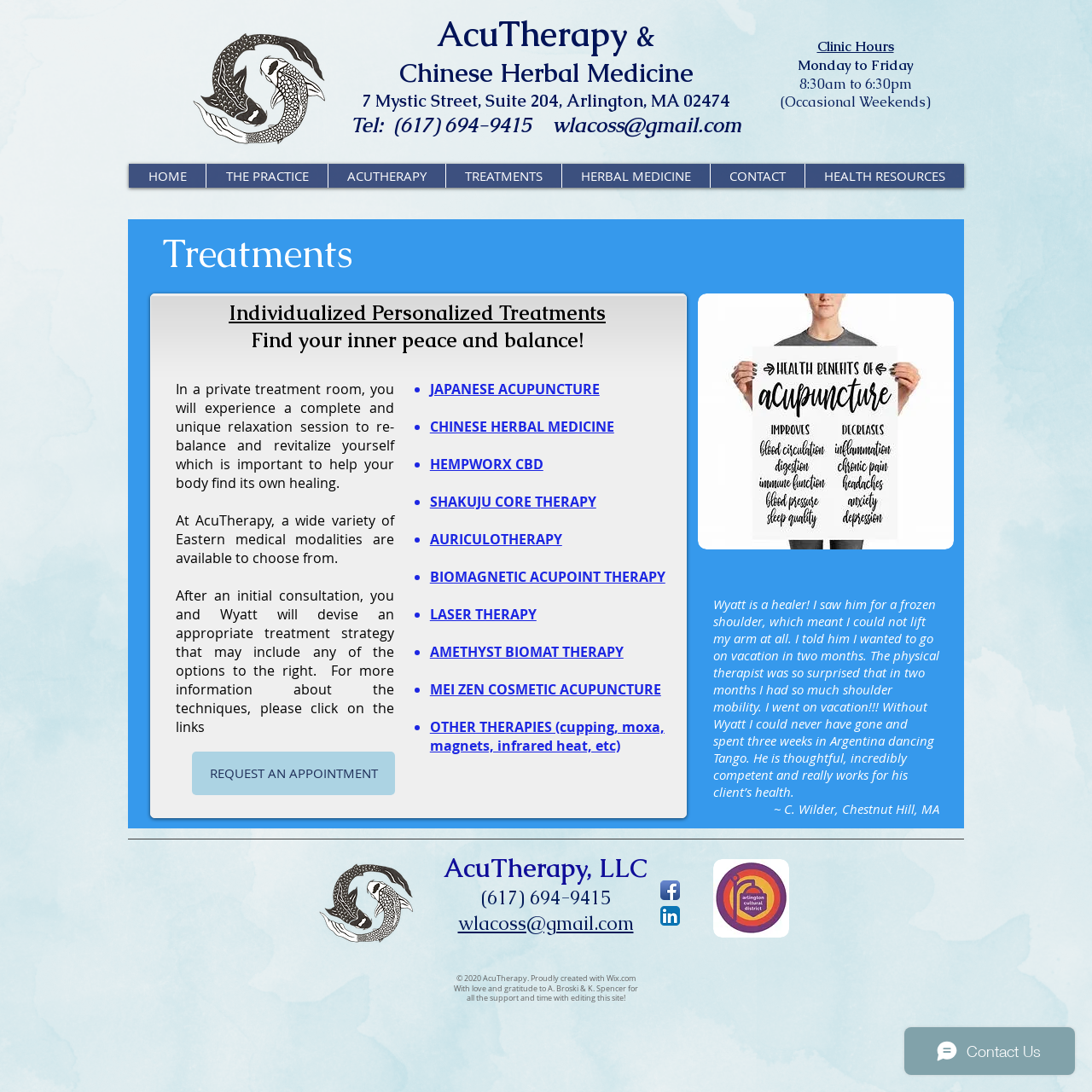Construct a comprehensive caption that outlines the webpage's structure and content.

The webpage is about AcuTherapyWorks, a clinic offering various treatment styles. At the top, there is a heading with the clinic's name, followed by three more headings that provide the clinic's address, phone number, and email. Below these headings, there is a navigation menu with links to different sections of the website, including Home, The Practice, AcuTherapy, Treatments, Herbal Medicine, Contact, and Health Resources.

On the left side of the page, there is a clinic hours section, which lists the clinic's operating hours from Monday to Friday, with occasional weekends. Below this section, there is a main content area that starts with a heading "Treatments" and a brief introduction to the clinic's personalized treatment approach.

The main content area is divided into two columns. The left column lists various treatment options, including Japanese Acupuncture, Chinese Herbal Medicine, HempWorx CBD, and others, each with a bullet point and a brief description. The right column features a testimonial from a satisfied client, with a photo of a person and a quote about their positive experience with the clinic.

At the bottom of the page, there is a section with the clinic's contact information, including phone number and email, as well as social media links to Facebook and LinkedIn. There is also a copyright notice and a mention of the website's creator, Wix.com.